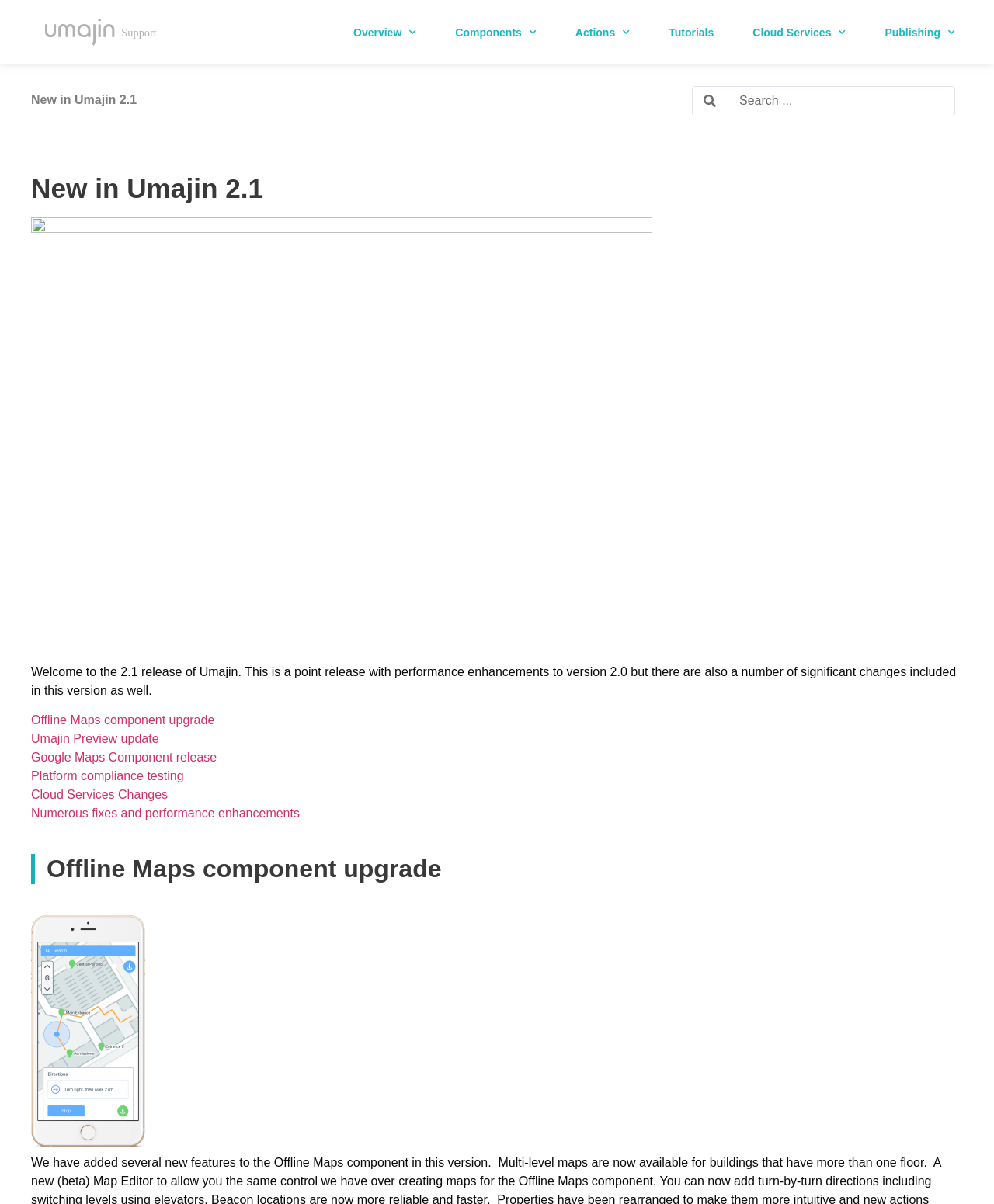Could you locate the bounding box coordinates for the section that should be clicked to accomplish this task: "Learn about Offline Maps component upgrade".

[0.031, 0.709, 0.969, 0.734]